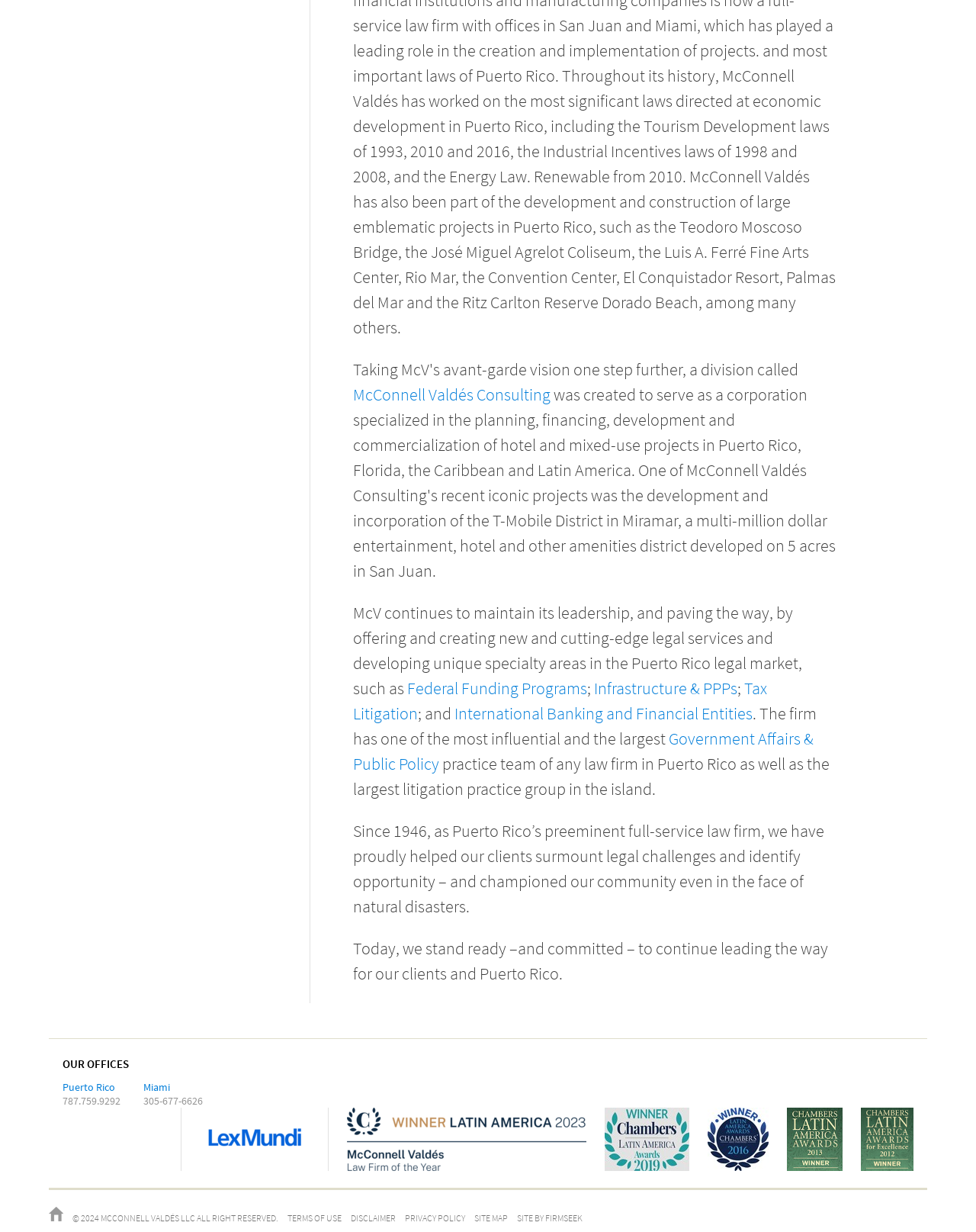What year was the law firm established? Look at the image and give a one-word or short phrase answer.

1946